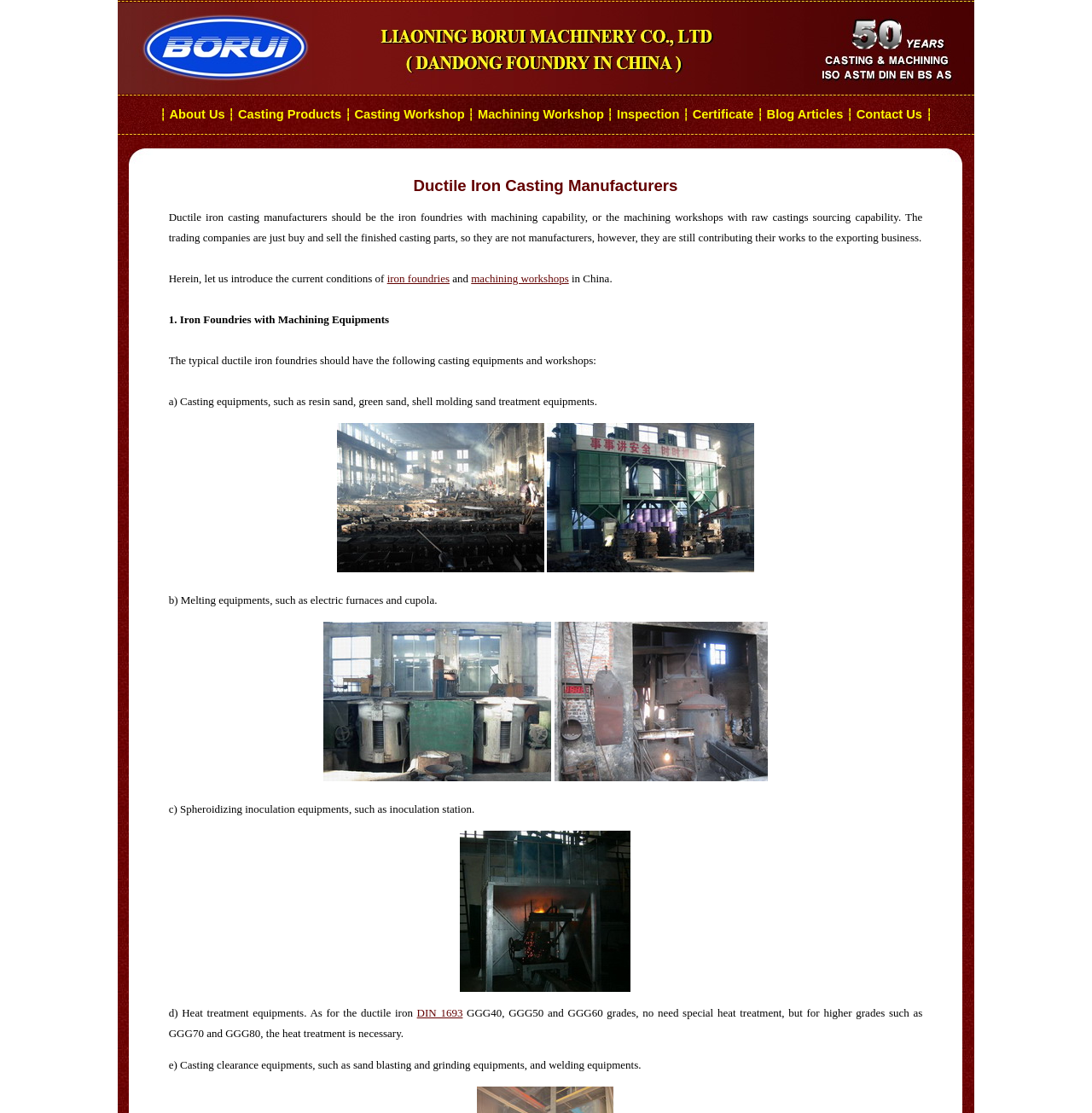Please find the bounding box coordinates of the element's region to be clicked to carry out this instruction: "Click the link to Dandong Foundry".

[0.108, 0.076, 0.892, 0.087]